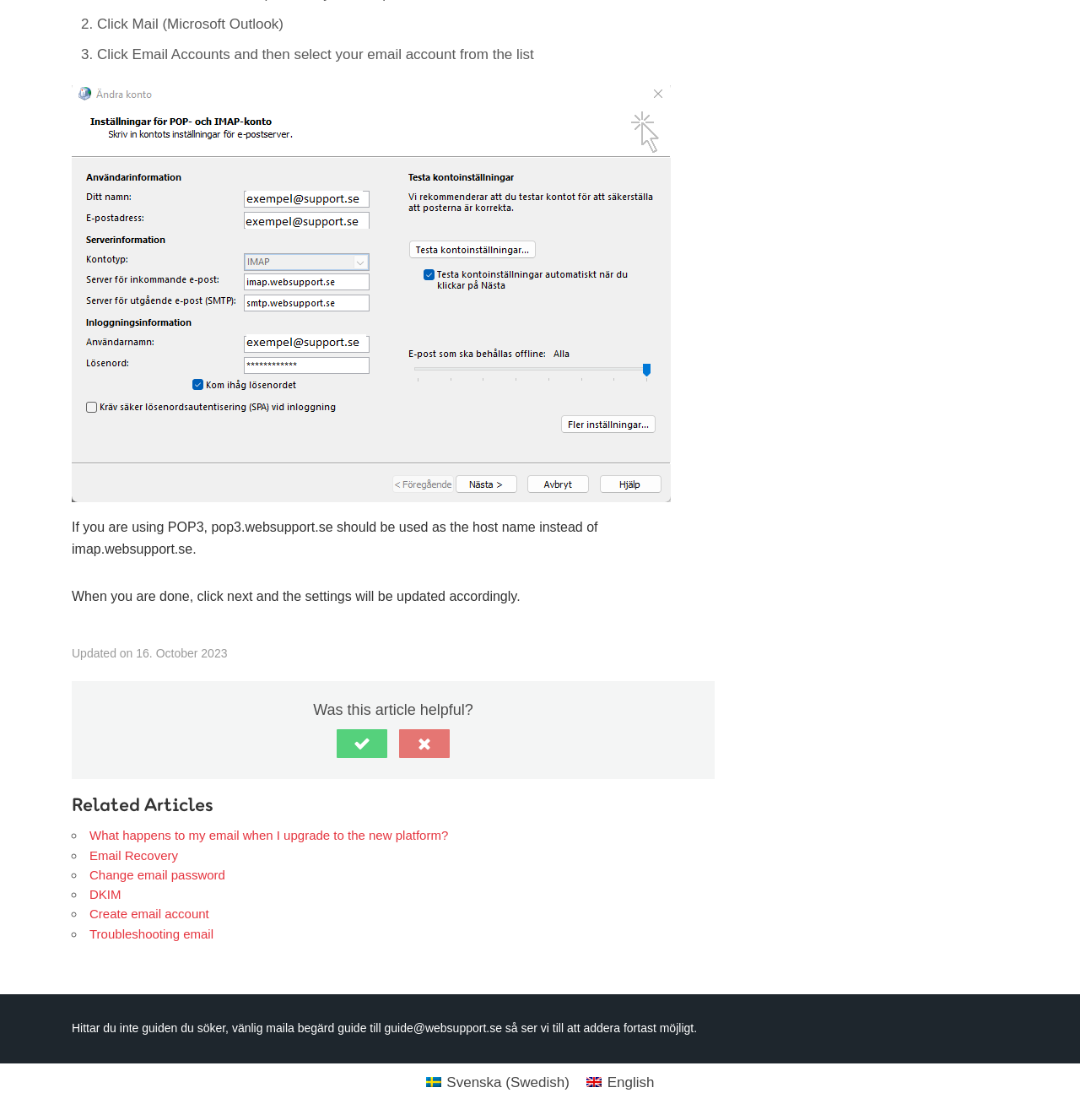How many related articles are listed?
Examine the image closely and answer the question with as much detail as possible.

The webpage lists 5 related articles, each represented by a link element, such as 'What happens to my email when I upgrade to the new platform?', 'Email Recovery', and so on.